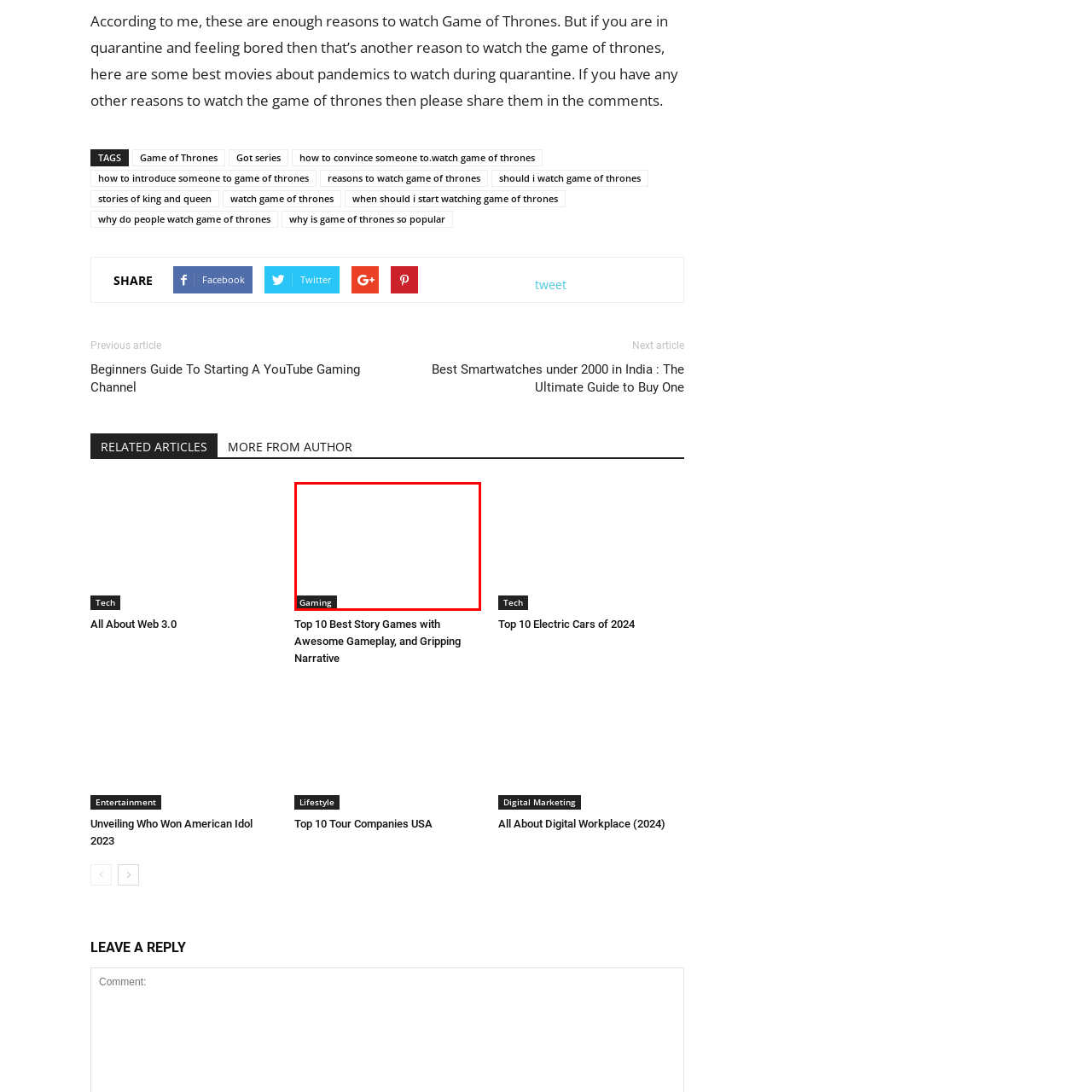Examine the portion within the green circle, What topic is the webpage section focused on? 
Reply succinctly with a single word or phrase.

Gaming